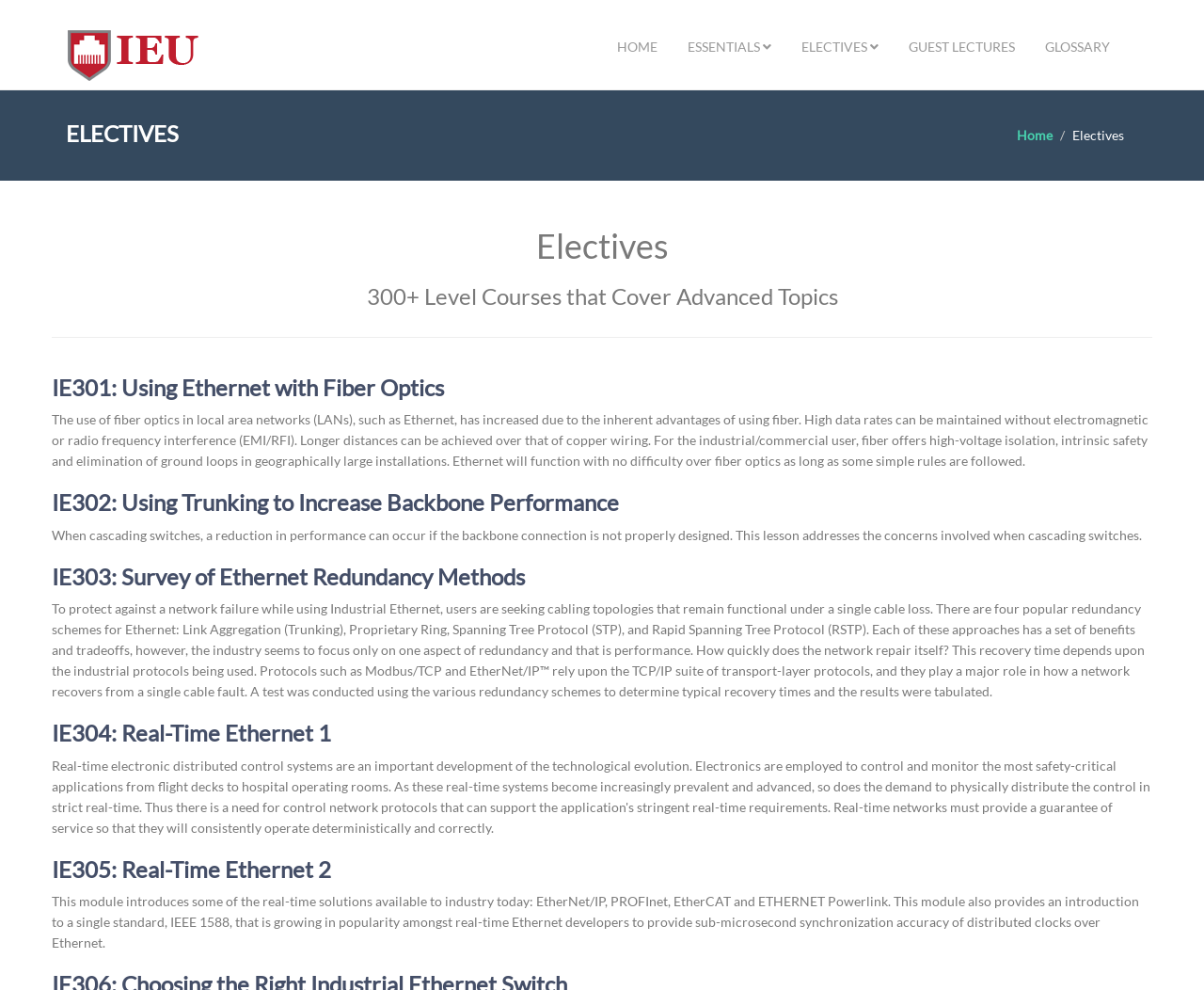From the webpage screenshot, predict the bounding box of the UI element that matches this description: "GLOSSARY".

[0.856, 0.029, 0.934, 0.067]